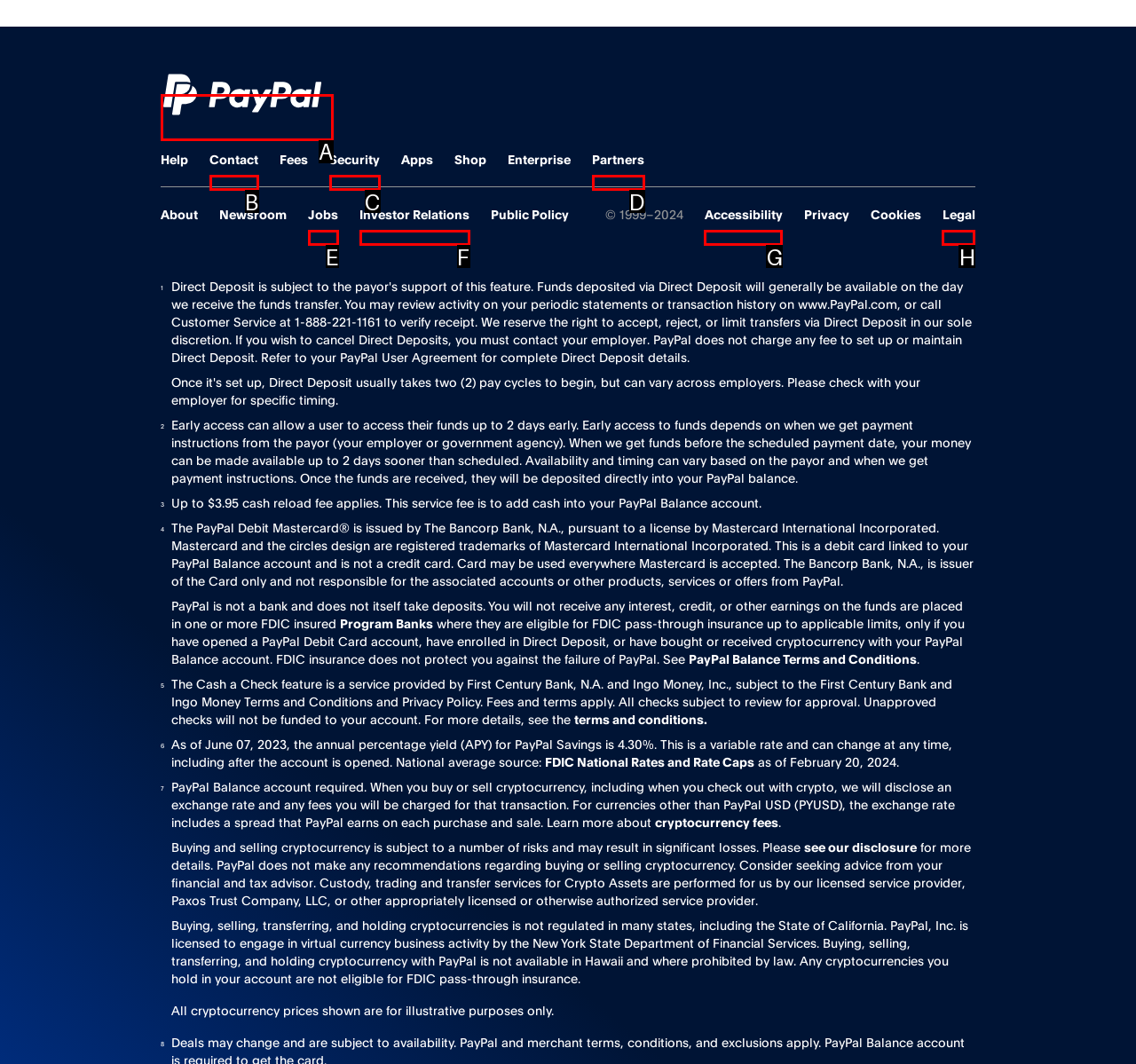Tell me which letter corresponds to the UI element that should be clicked to fulfill this instruction: Click PayPal Logo
Answer using the letter of the chosen option directly.

A